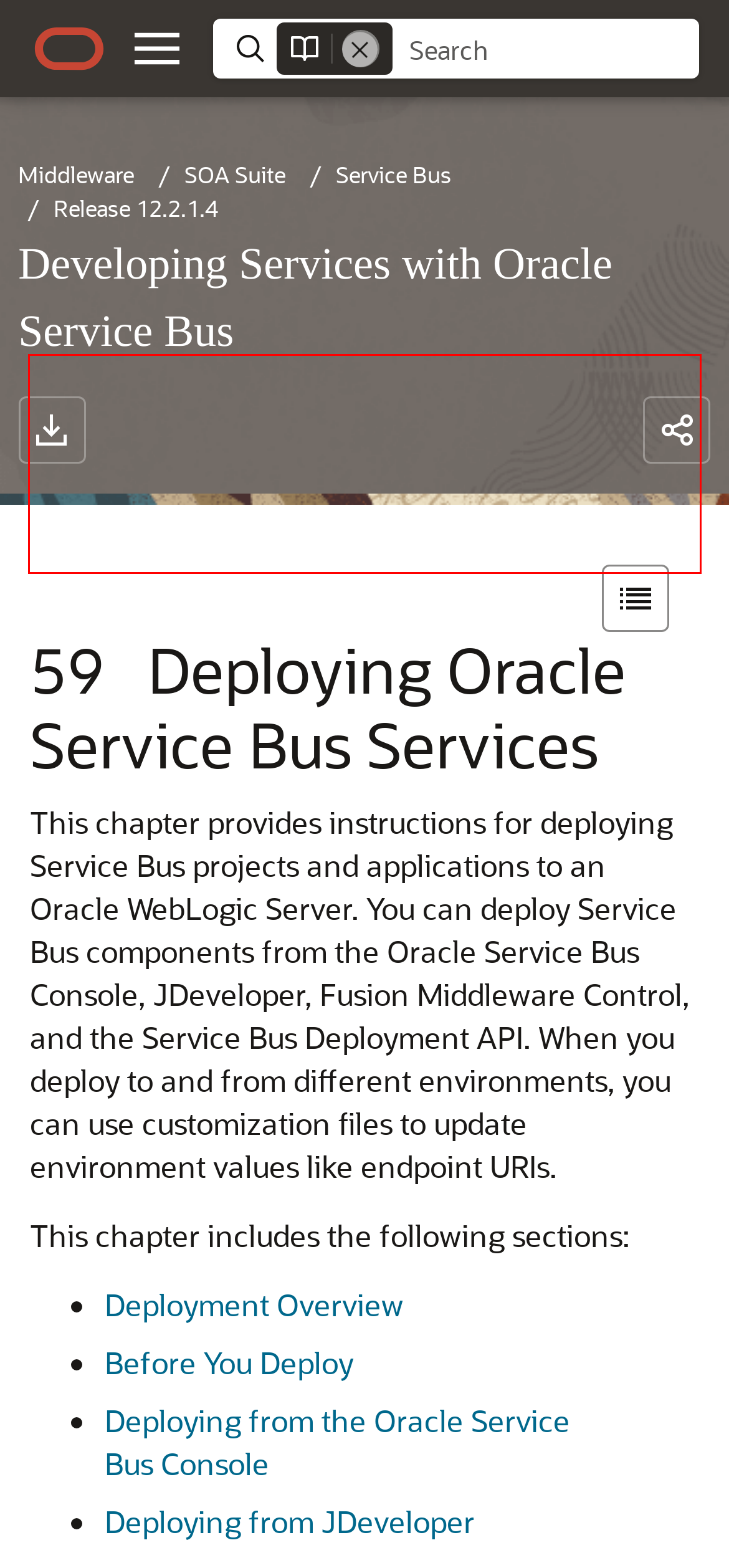Look at the webpage screenshot and recognize the text inside the red bounding box.

On subsequent deployments of the application, only the resources that were changed are published to the server. If there are any conflicts in any Service Bus resources in the application, the deployment will fail.